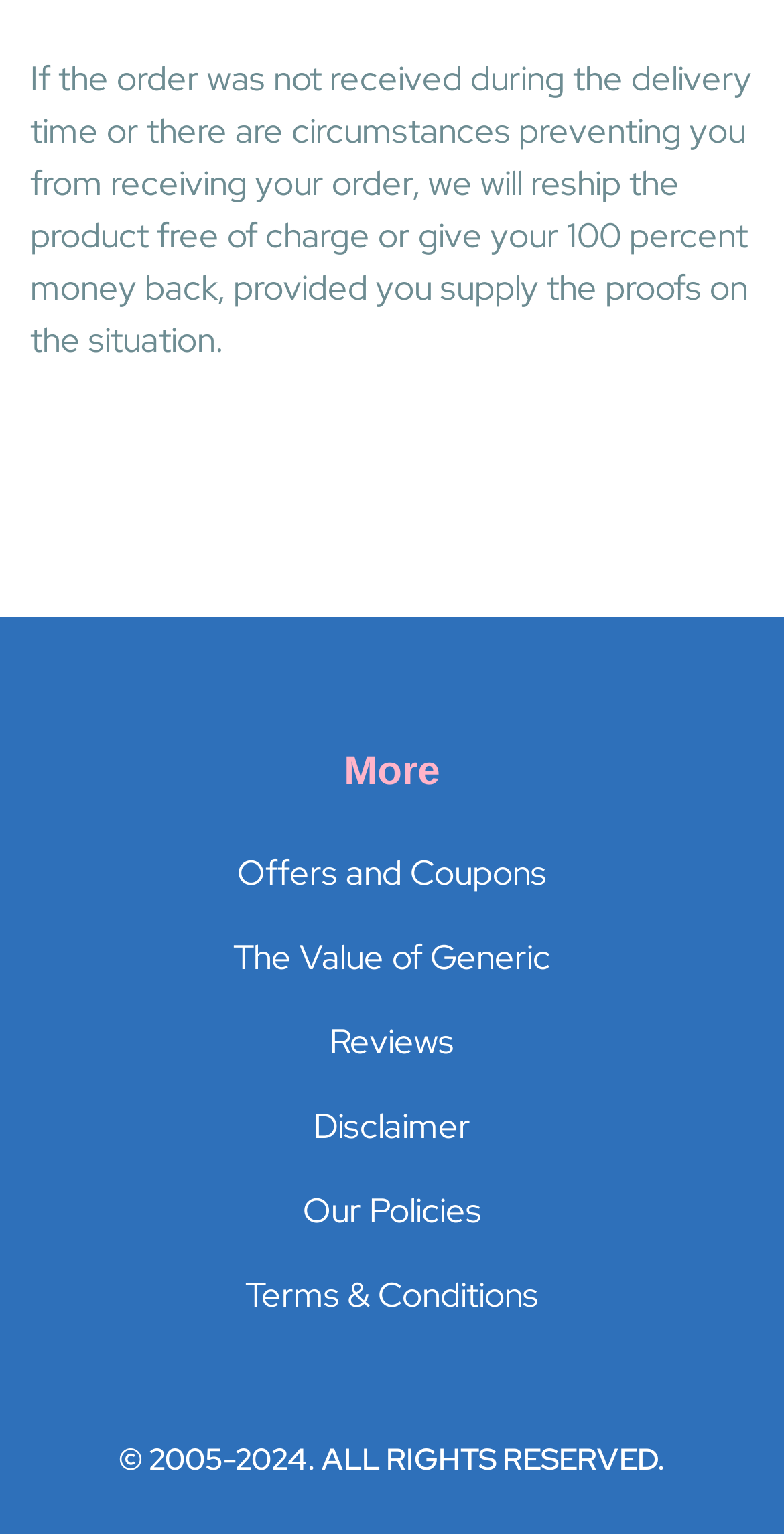Determine the bounding box for the described HTML element: "The Value of Generic". Ensure the coordinates are four float numbers between 0 and 1 in the format [left, top, right, bottom].

[0.297, 0.61, 0.703, 0.639]